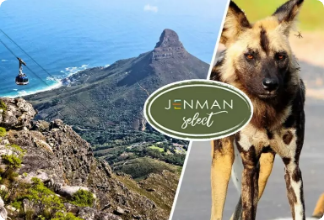What is the symbol of Africa's rich biodiversity?
Please look at the screenshot and answer using one word or phrase.

Wild dog